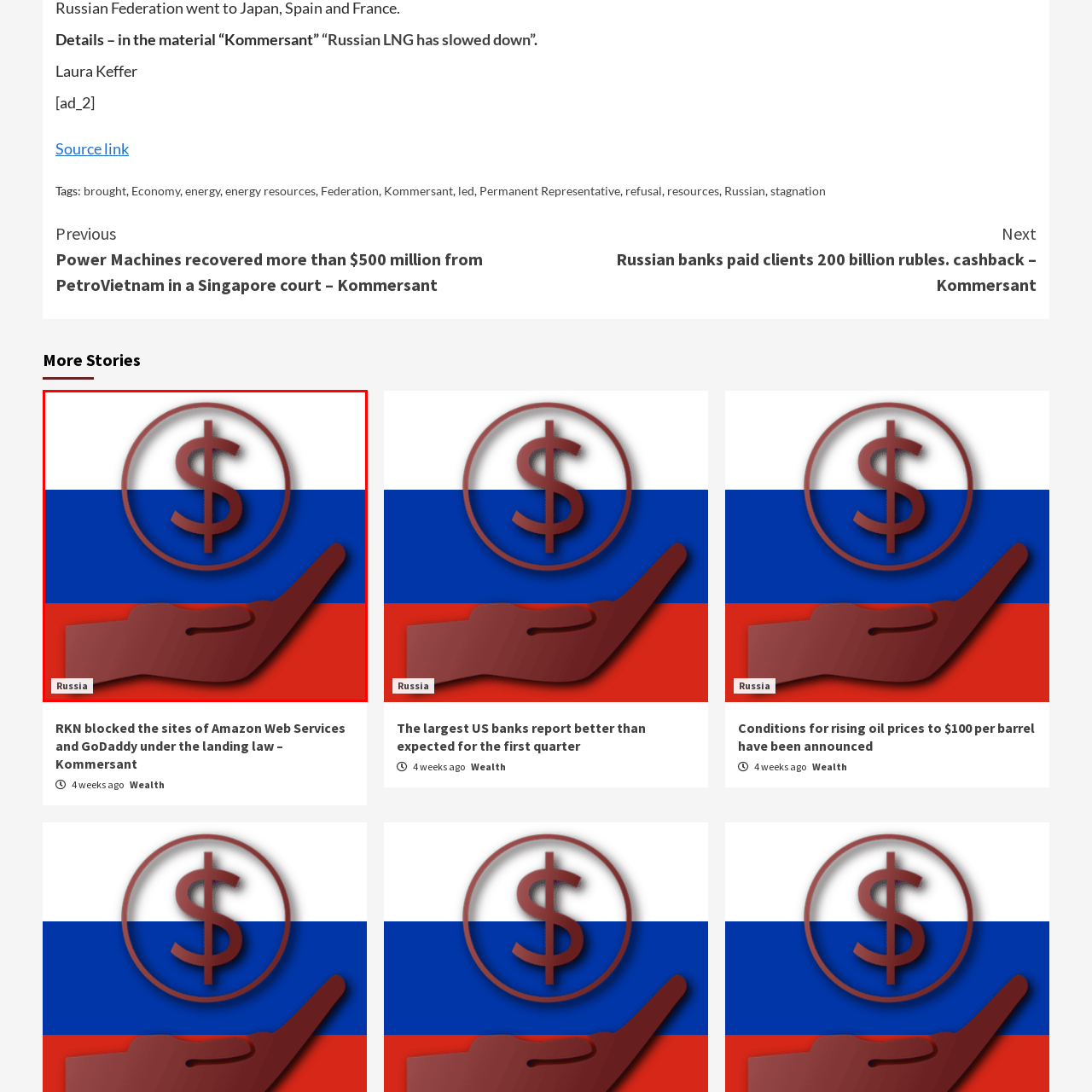Thoroughly describe the contents of the picture within the red frame.

The image features a stylized representation conveying themes of finance and Russia. A prominent dollar sign is displayed within a circular outline, symbolizing currency and economic focus. Below this symbol, a stylized hand reaches upwards, suggesting an element of support or investment. The background features the colors of the Russian flag, with blue at the top, white in the middle, and red at the bottom, establishing a strong national identity. Positioned at the bottom left is a label reading "Russia," reinforcing the geographical context of the depicted themes, which may relate to economic discussions or financial developments within the country.